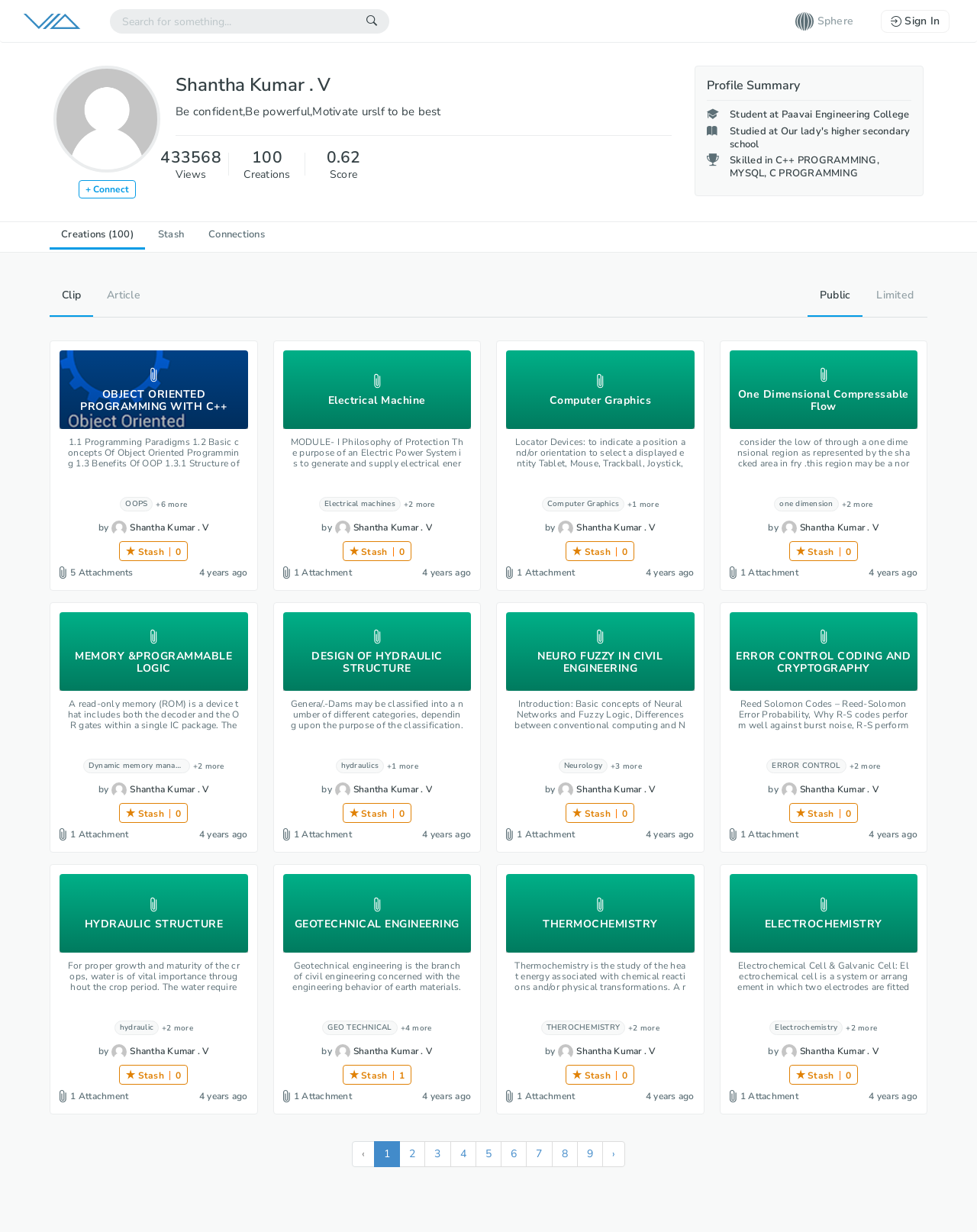Locate the coordinates of the bounding box for the clickable region that fulfills this instruction: "View Creations".

[0.051, 0.18, 0.148, 0.203]